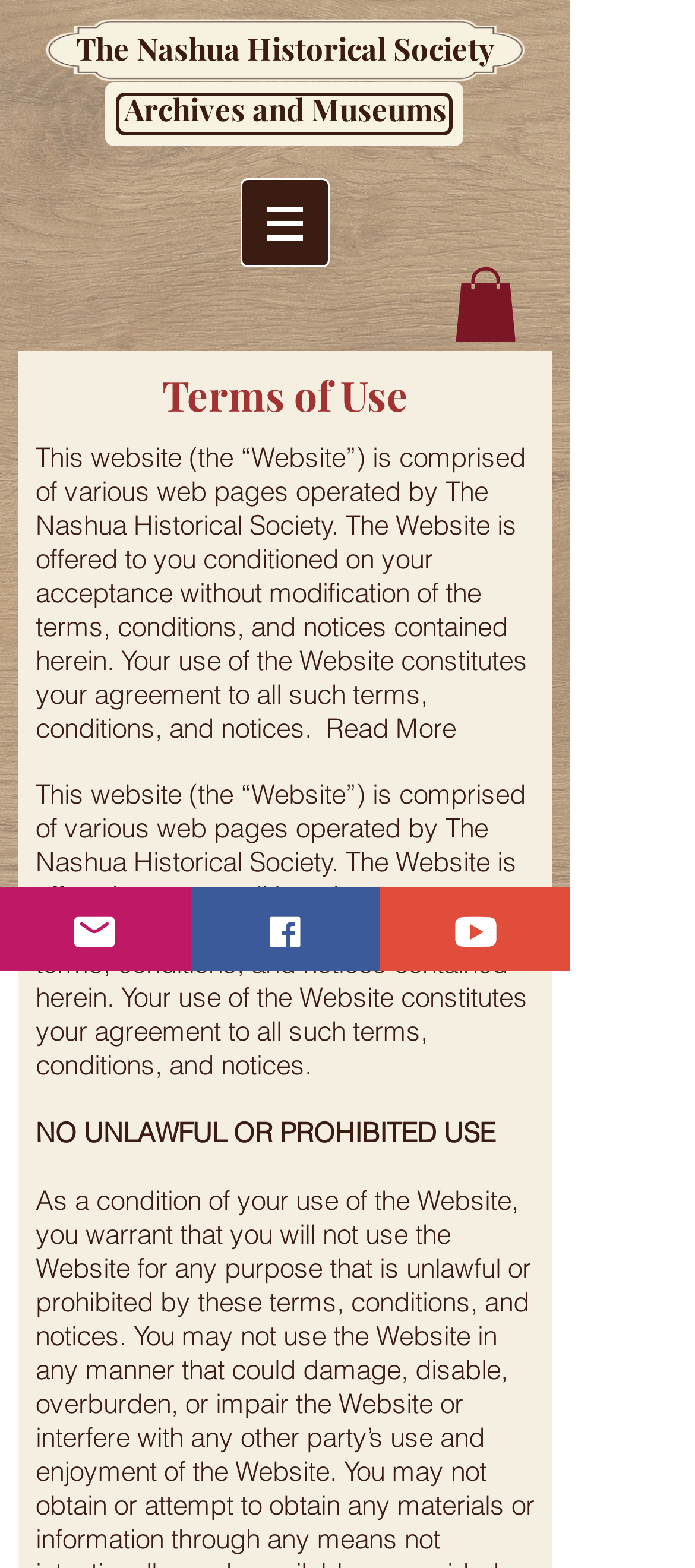Write an exhaustive caption that covers the webpage's main aspects.

The webpage is about the Terms of Use of the Nashua Historical Society. At the top, there is a heading that reads "The Nashua Historical Society Archives and Museums" with a link to "The Nashua Historical Society" below it. To the right of this heading, there is a navigation menu labeled "Site" with a button that has a popup menu.

Below the navigation menu, there is a prominent heading that reads "Terms of Use". Underneath this heading, there is a block of text that explains the terms and conditions of using the website. The text is divided into two paragraphs, with the first paragraph describing the agreement to the terms and conditions, and the second paragraph titled "NO UNLAWFUL OR PROHIBITED USE".

At the bottom of the page, there are three links to social media platforms: Email, Facebook, and YouTube, each accompanied by an image. The Email link is located at the bottom left, the Facebook link is in the middle, and the YouTube link is at the bottom right.